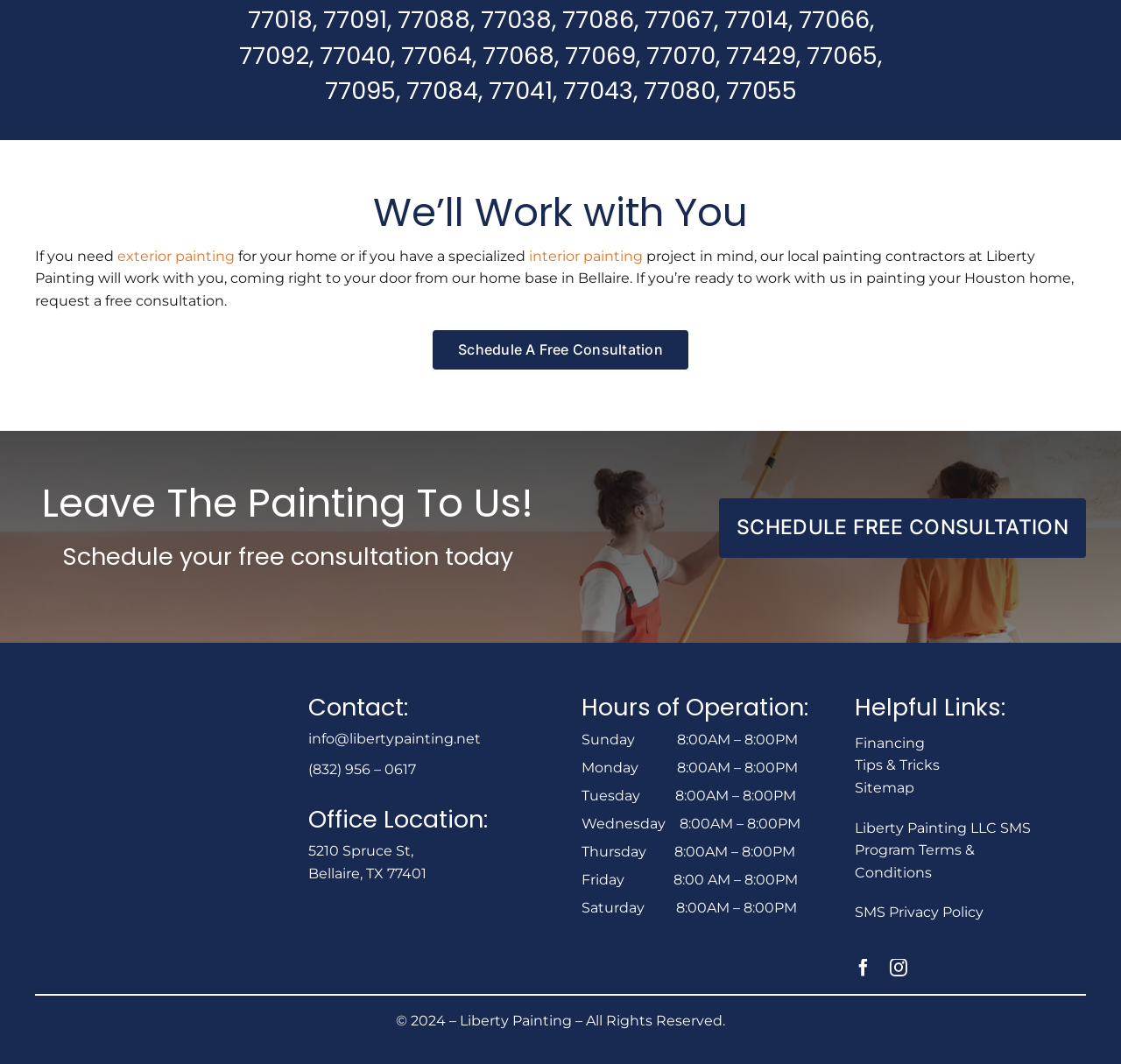Please find the bounding box coordinates (top-left x, top-left y, bottom-right x, bottom-right y) in the screenshot for the UI element described as follows: Sitemap

[0.762, 0.732, 0.816, 0.748]